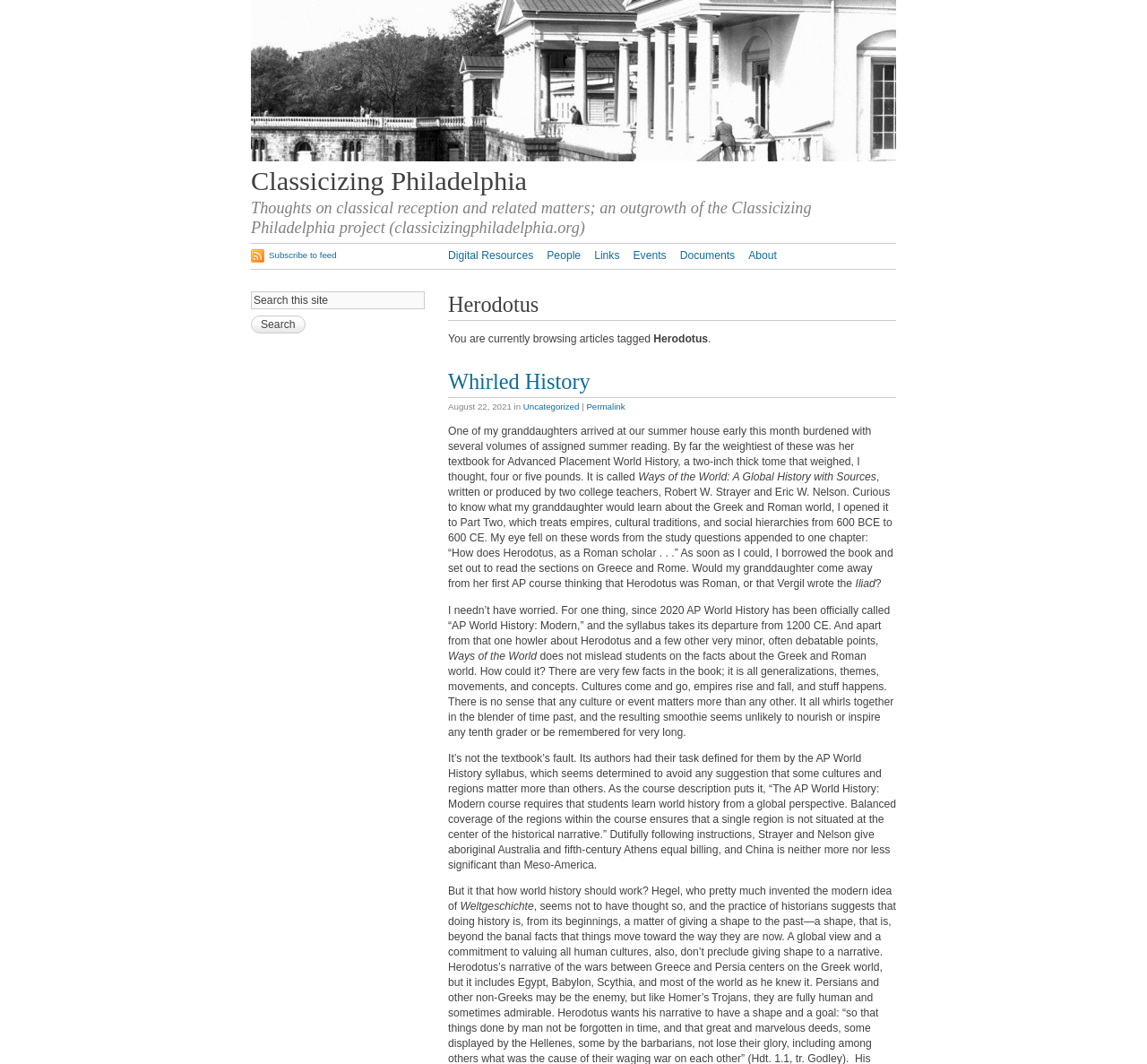Specify the bounding box coordinates of the area to click in order to follow the given instruction: "Subscribe to the feed."

[0.219, 0.233, 0.293, 0.248]